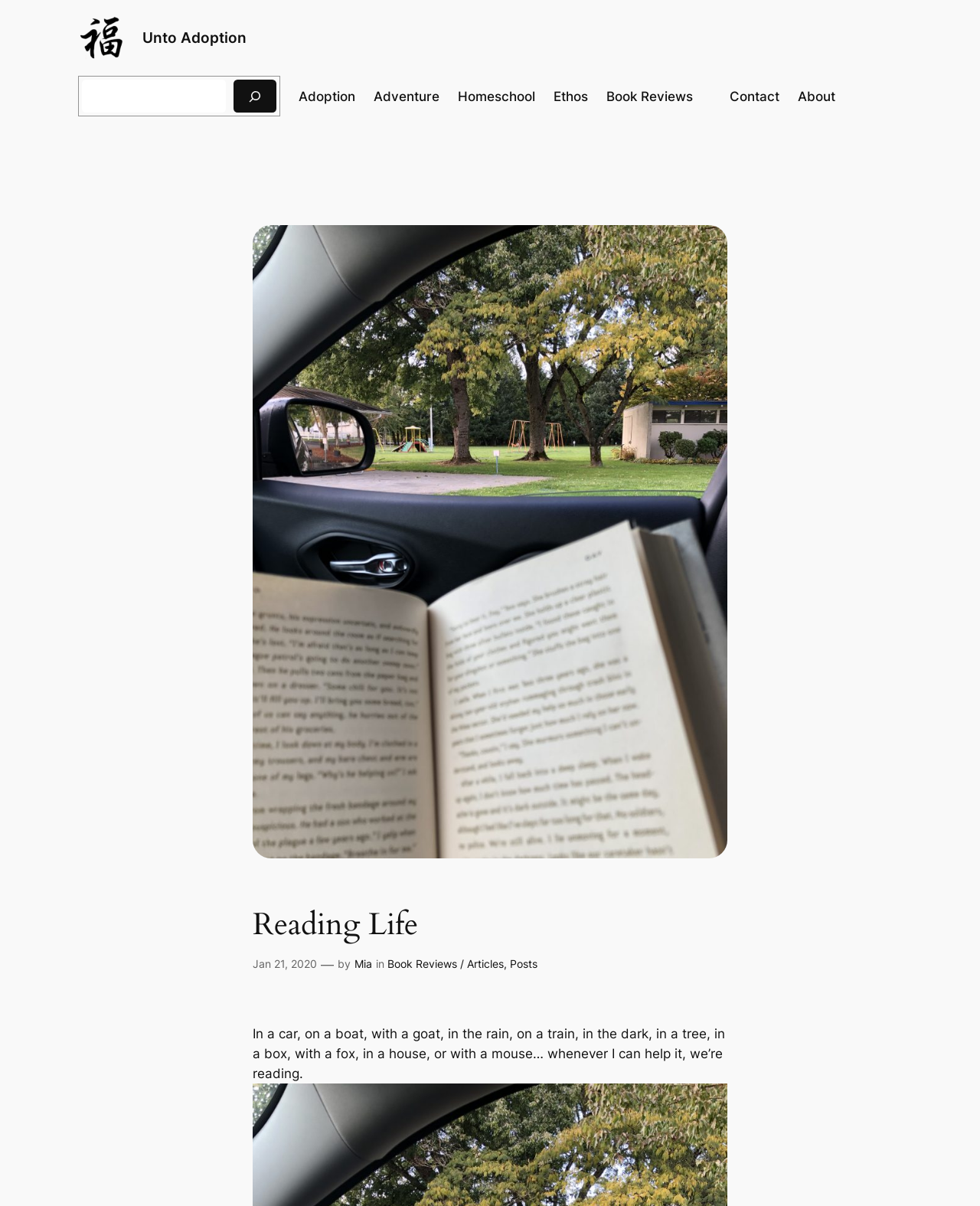Determine the bounding box coordinates for the clickable element required to fulfill the instruction: "read the article posted on Jan 21, 2020". Provide the coordinates as four float numbers between 0 and 1, i.e., [left, top, right, bottom].

[0.258, 0.794, 0.323, 0.805]